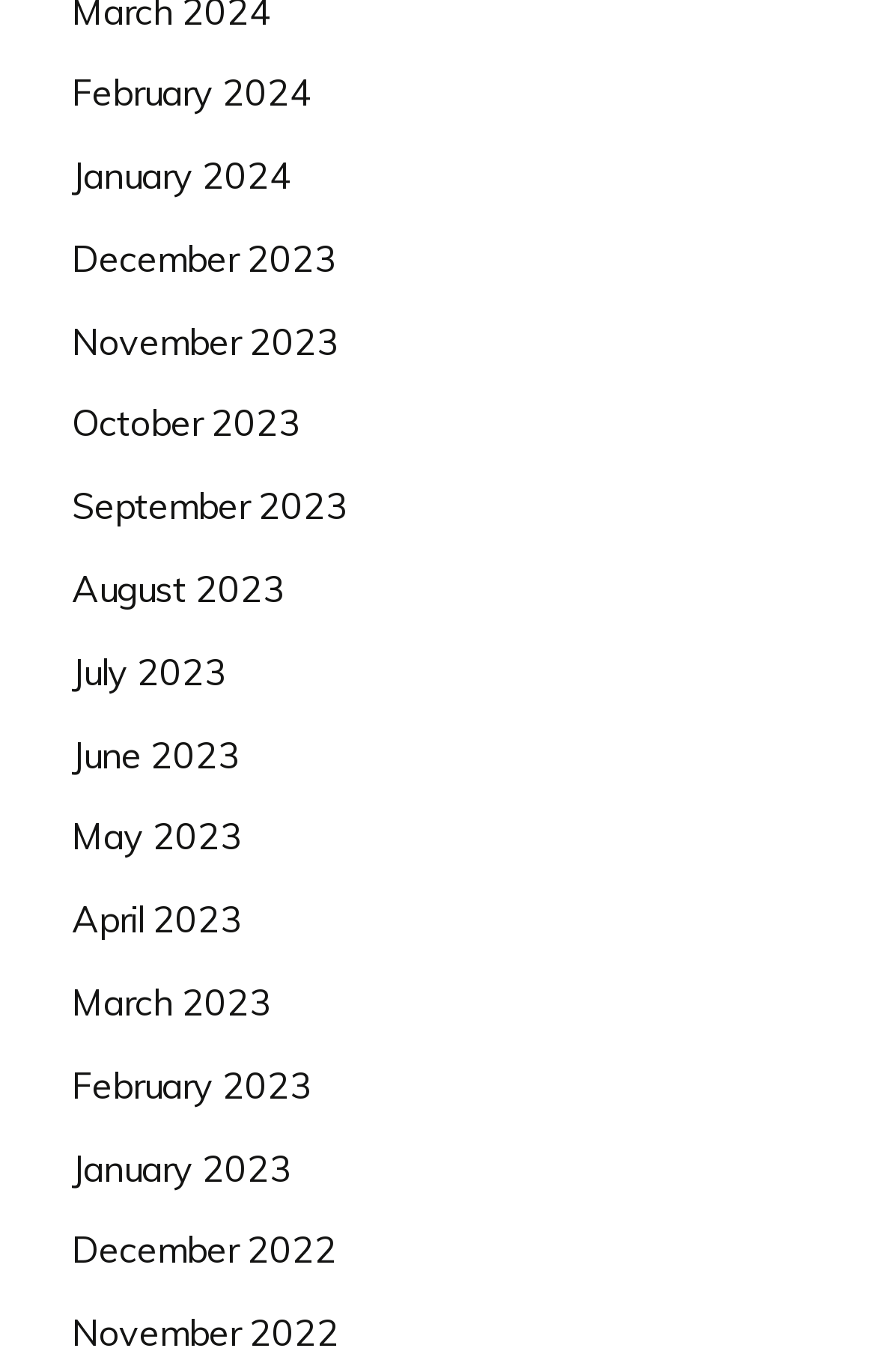Locate the bounding box coordinates of the element to click to perform the following action: 'view February 2024'. The coordinates should be given as four float values between 0 and 1, in the form of [left, top, right, bottom].

[0.082, 0.051, 0.356, 0.084]